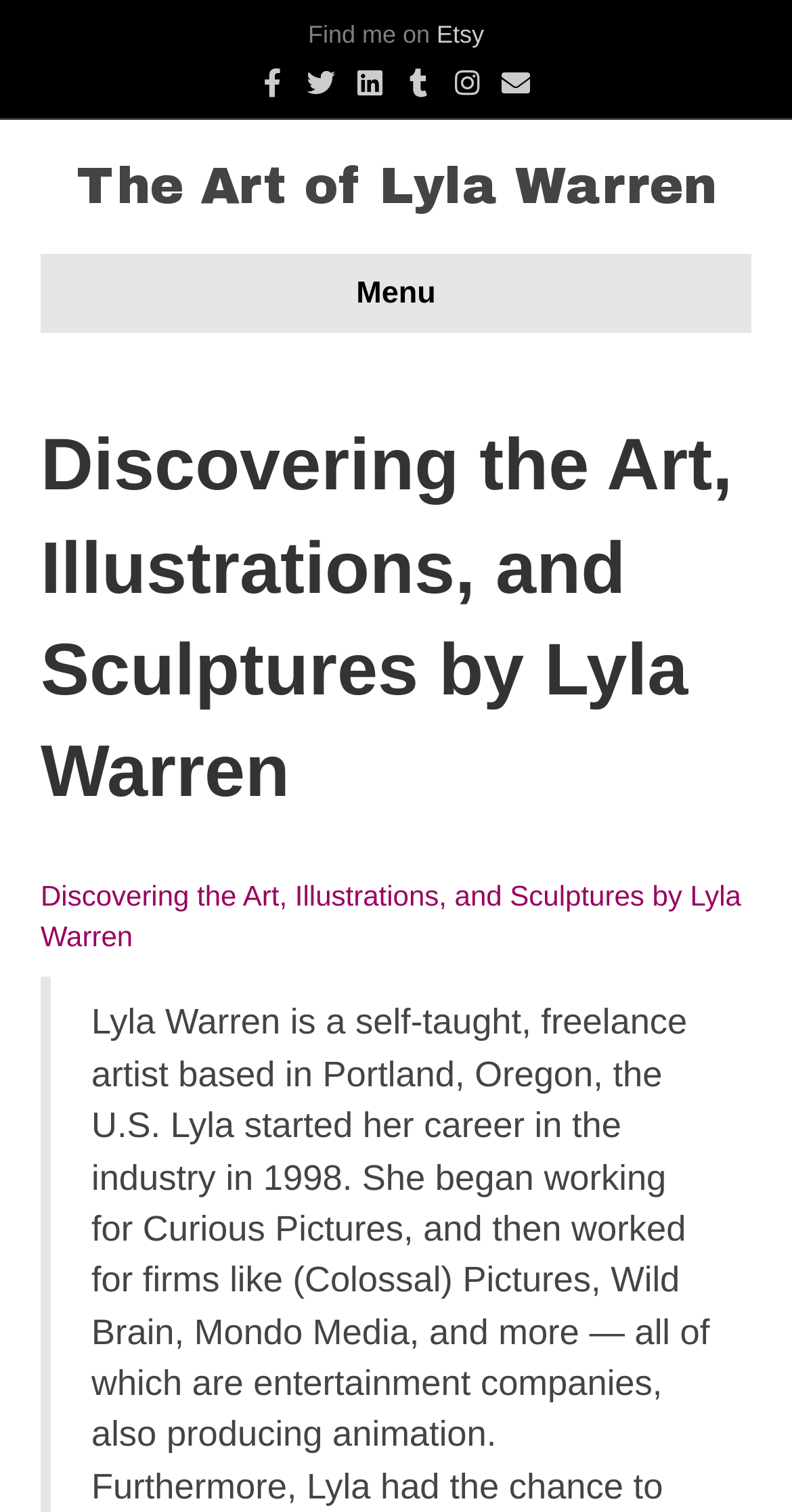Highlight the bounding box coordinates of the element you need to click to perform the following instruction: "View the artist's Facebook page."

[0.313, 0.045, 0.374, 0.063]